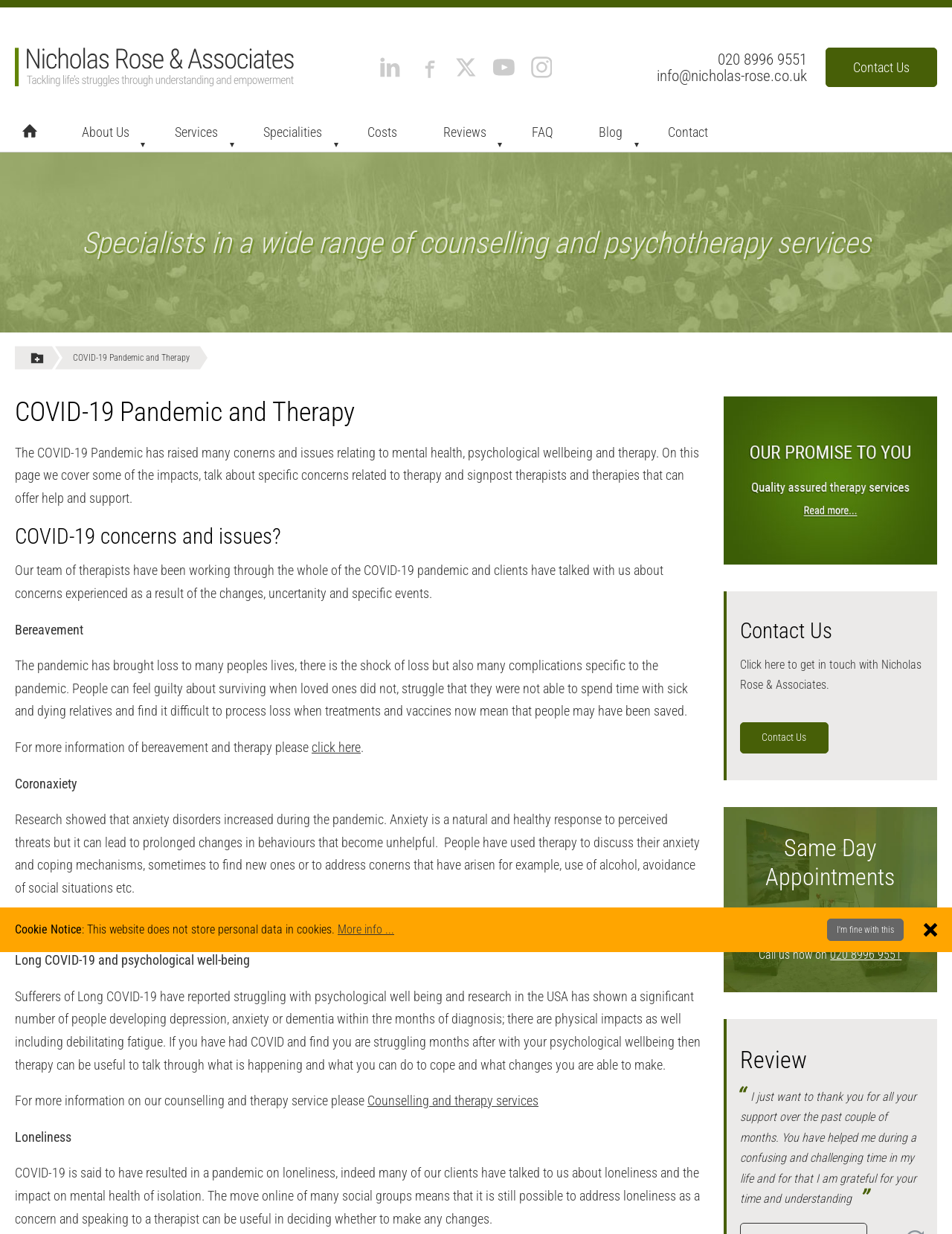Identify the bounding box coordinates for the UI element described by the following text: "About Us". Provide the coordinates as four float numbers between 0 and 1, in the format [left, top, right, bottom].

[0.062, 0.092, 0.16, 0.123]